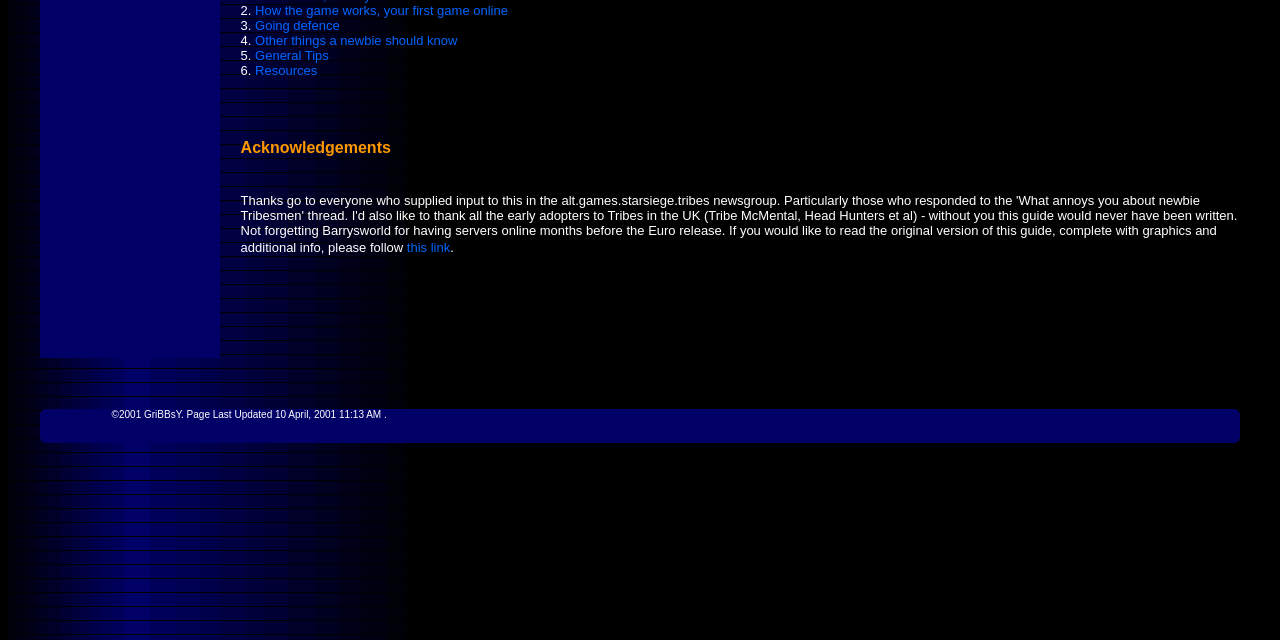Identify the bounding box for the given UI element using the description provided. Coordinates should be in the format (top-left x, top-left y, bottom-right x, bottom-right y) and must be between 0 and 1. Here is the description: General Tips

[0.199, 0.075, 0.257, 0.099]